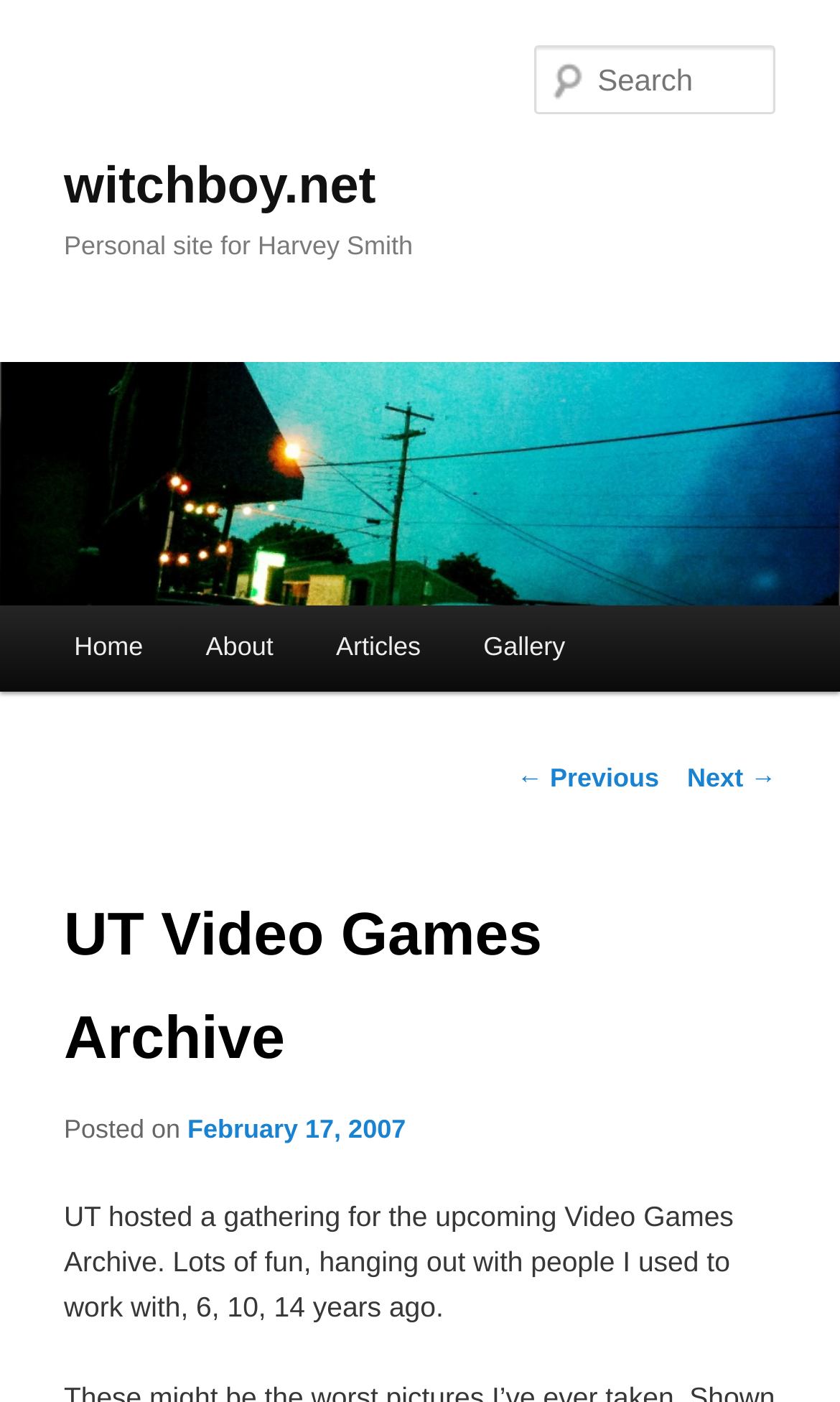Provide a one-word or one-phrase answer to the question:
What is the name of the personal site?

Harvey Smith